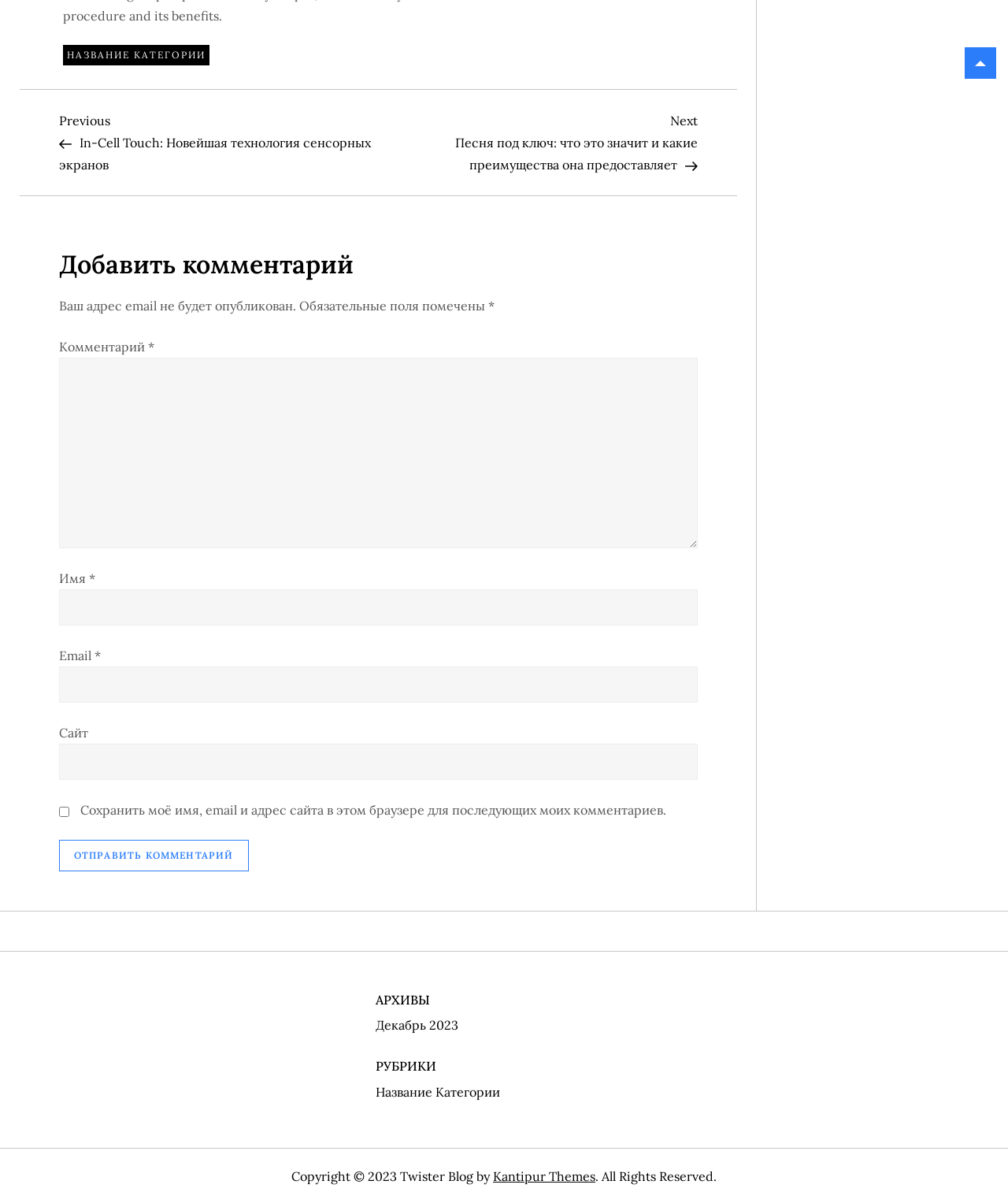Please find the bounding box coordinates of the element that must be clicked to perform the given instruction: "Enter a comment". The coordinates should be four float numbers from 0 to 1, i.e., [left, top, right, bottom].

[0.058, 0.298, 0.692, 0.456]